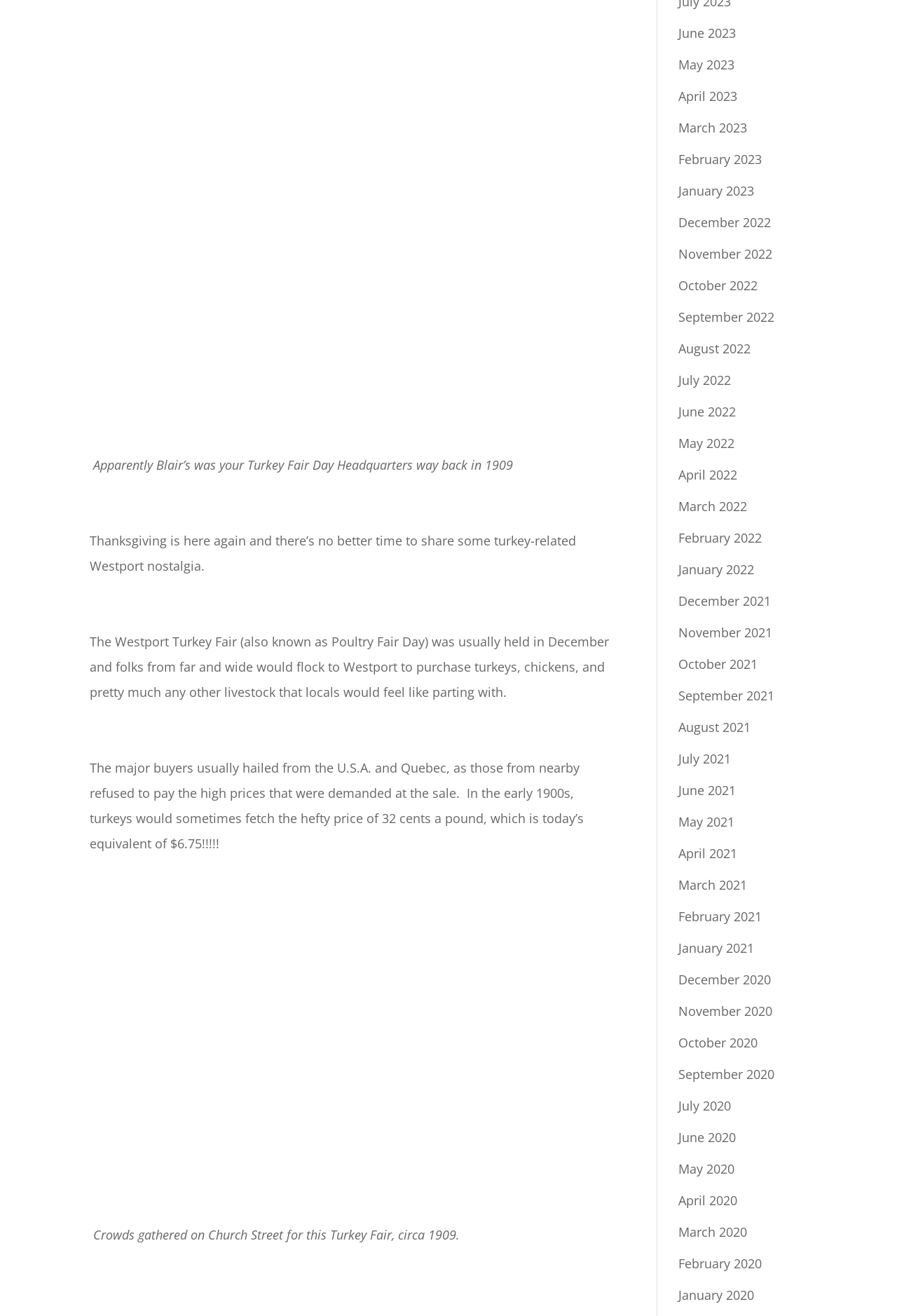Identify the bounding box coordinates for the UI element described as: "Corruption Watch UK".

None